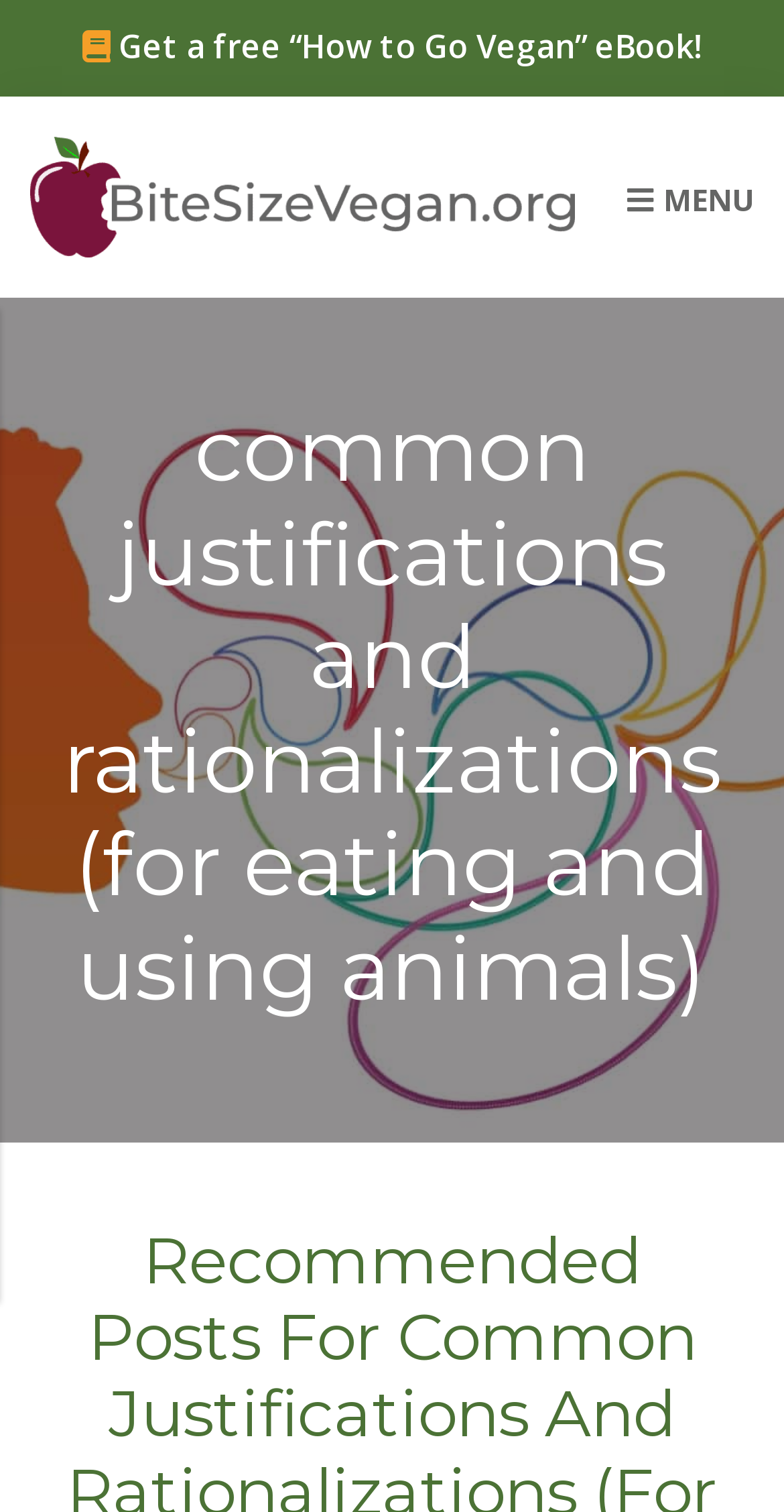What is the name of the website?
Please provide a comprehensive answer to the question based on the webpage screenshot.

I determined the answer by looking at the link element with the text 'BiteSizeVegan.org' and the image element with the same text, which suggests that this is the name of the website.